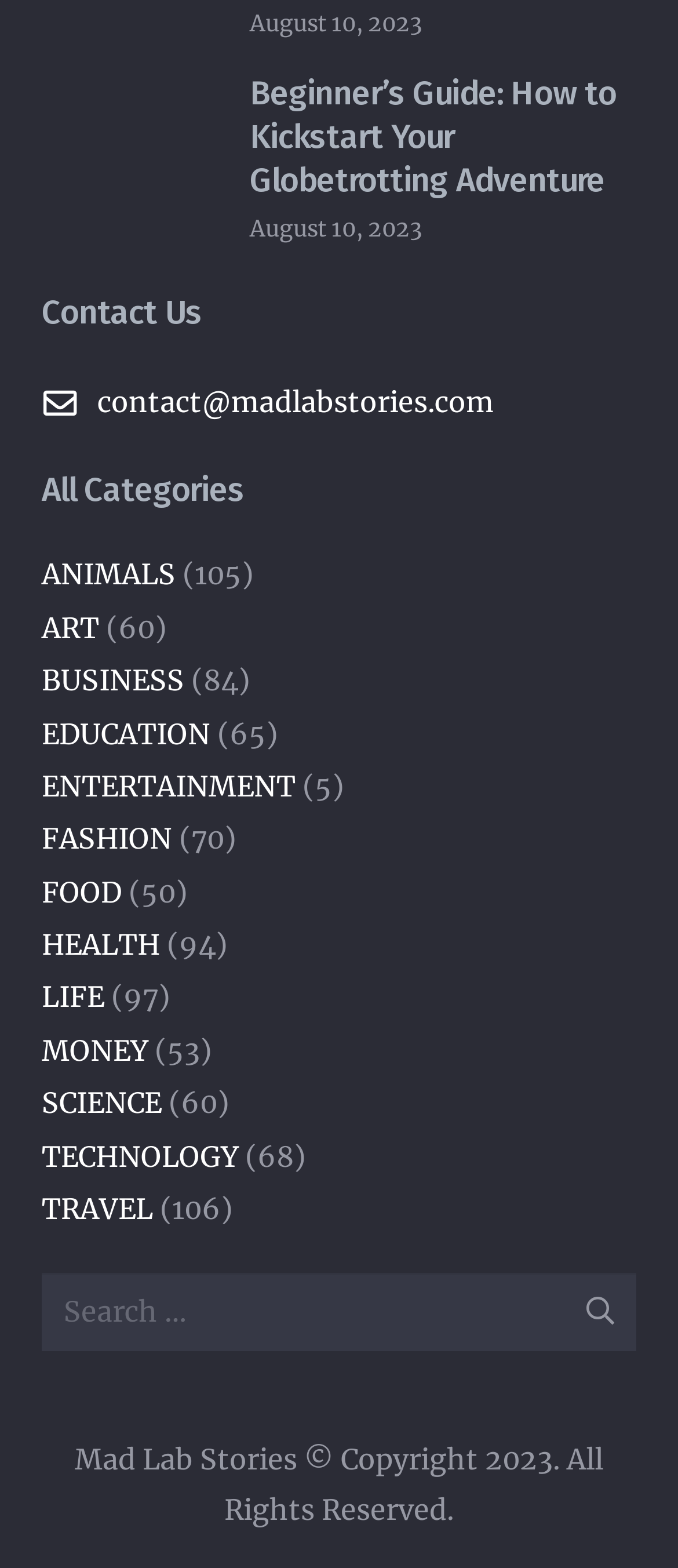Locate the bounding box coordinates of the area that needs to be clicked to fulfill the following instruction: "View articles in the TRAVEL category". The coordinates should be in the format of four float numbers between 0 and 1, namely [left, top, right, bottom].

[0.062, 0.76, 0.344, 0.782]